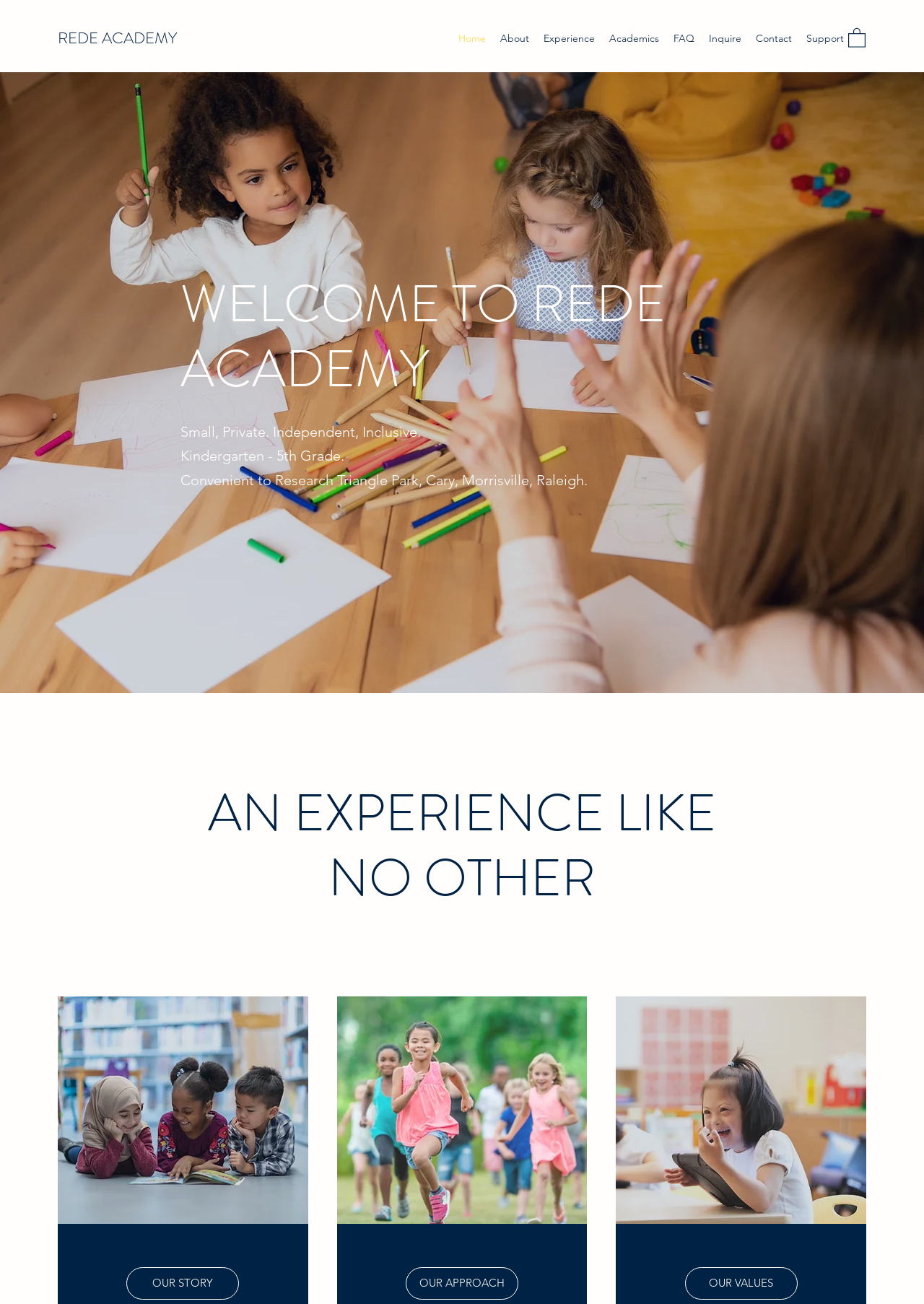Determine the bounding box for the UI element as described: "alt="CSi"". The coordinates should be represented as four float numbers between 0 and 1, formatted as [left, top, right, bottom].

None